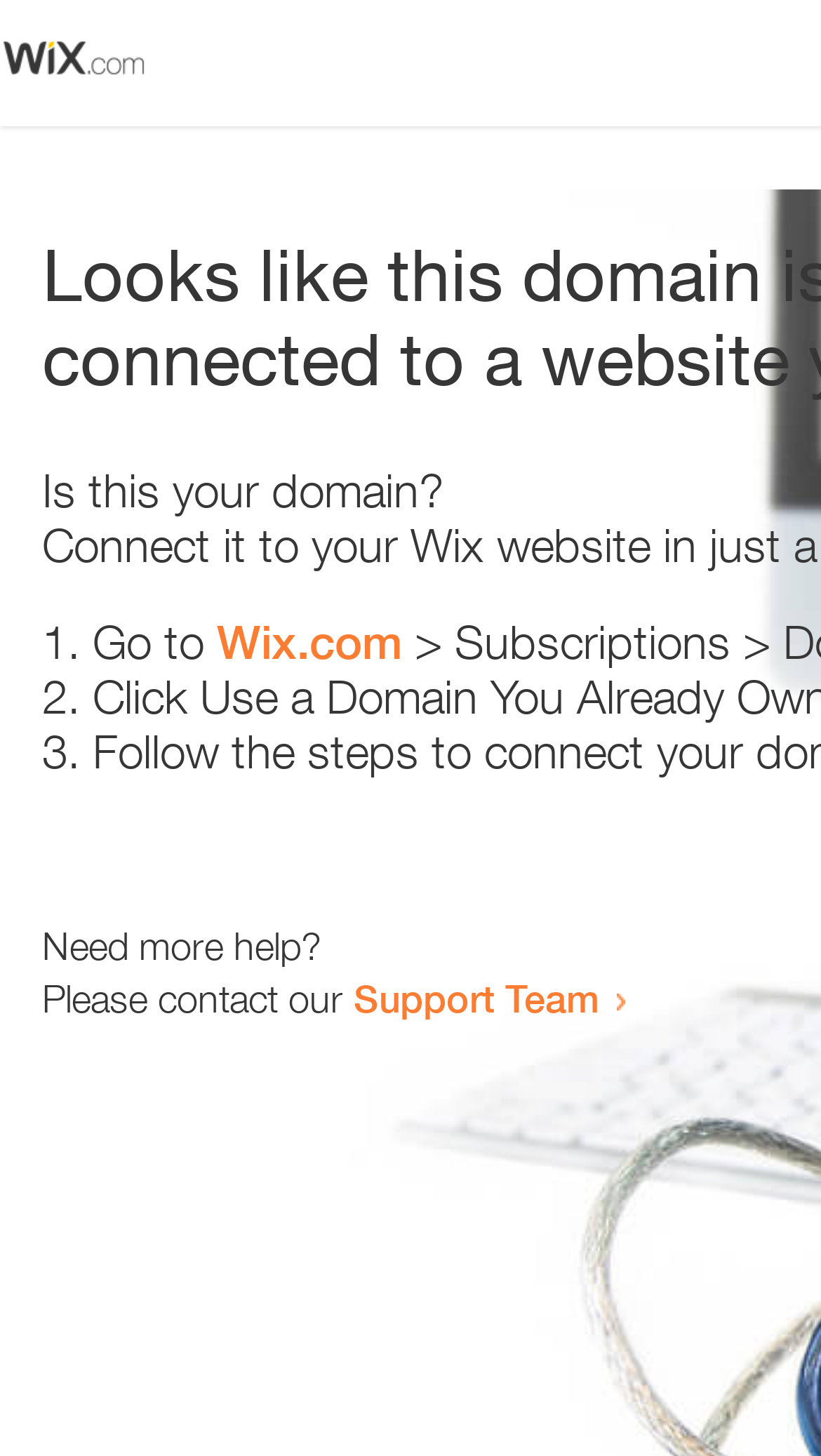Create a detailed summary of the webpage's content and design.

The webpage appears to be an error page, with a small image at the top left corner. Below the image, there is a heading that reads "Is this your domain?" centered on the page. 

Underneath the heading, there is a numbered list with three items. The first item starts with "1." and is followed by the text "Go to" and a link to "Wix.com". The second item starts with "2." and the third item starts with "3.", but their contents are not specified. 

At the bottom of the page, there is a section that provides additional help options. It starts with the text "Need more help?" and is followed by a sentence that reads "Please contact our". This sentence is completed with a link to the "Support Team".